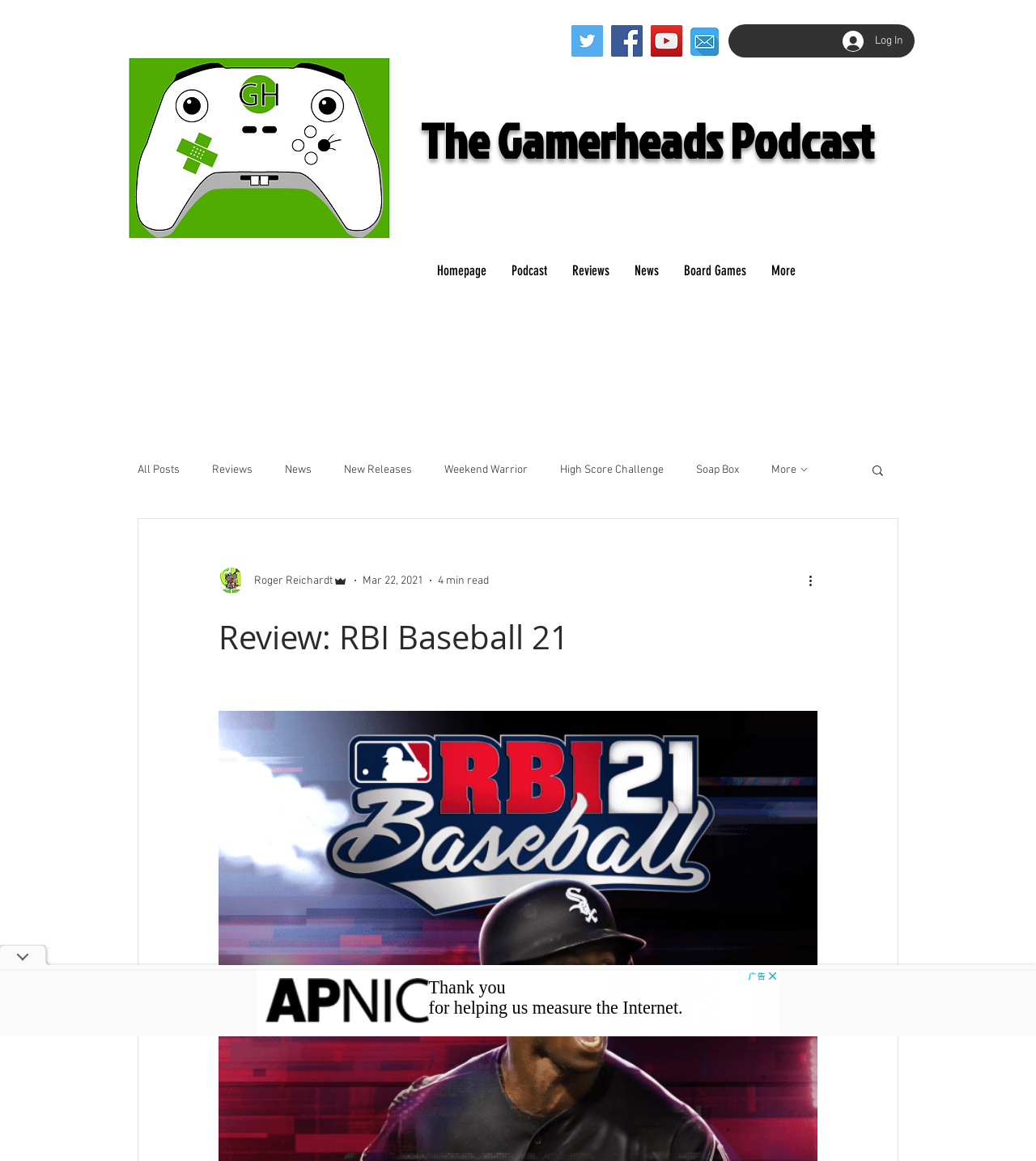How many social media icons are there?
Answer the question in a detailed and comprehensive manner.

I counted the number of social media icons in the social bar section, which includes Twitter, Facebook, and YouTube icons.